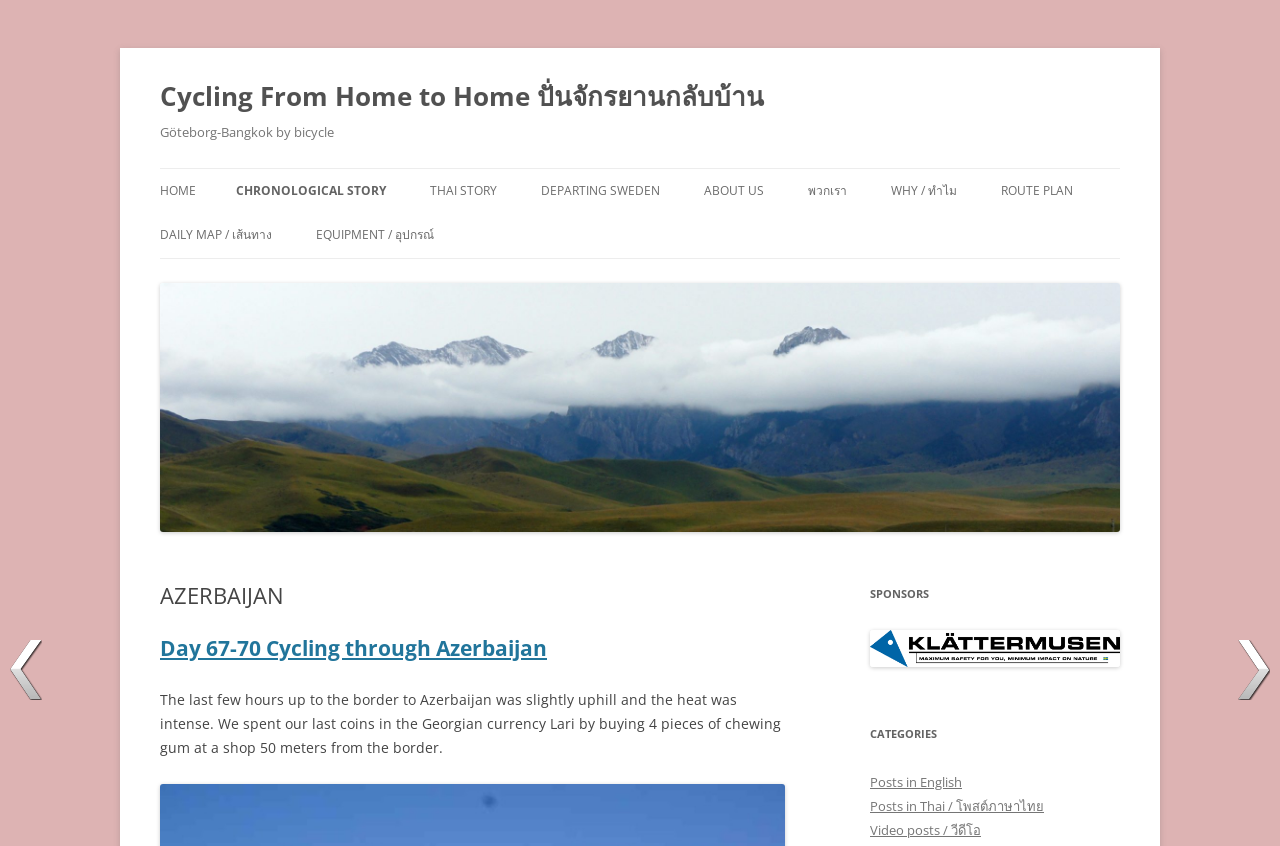Answer the following query with a single word or phrase:
How many images are there in the 'SPONSORS' section?

1